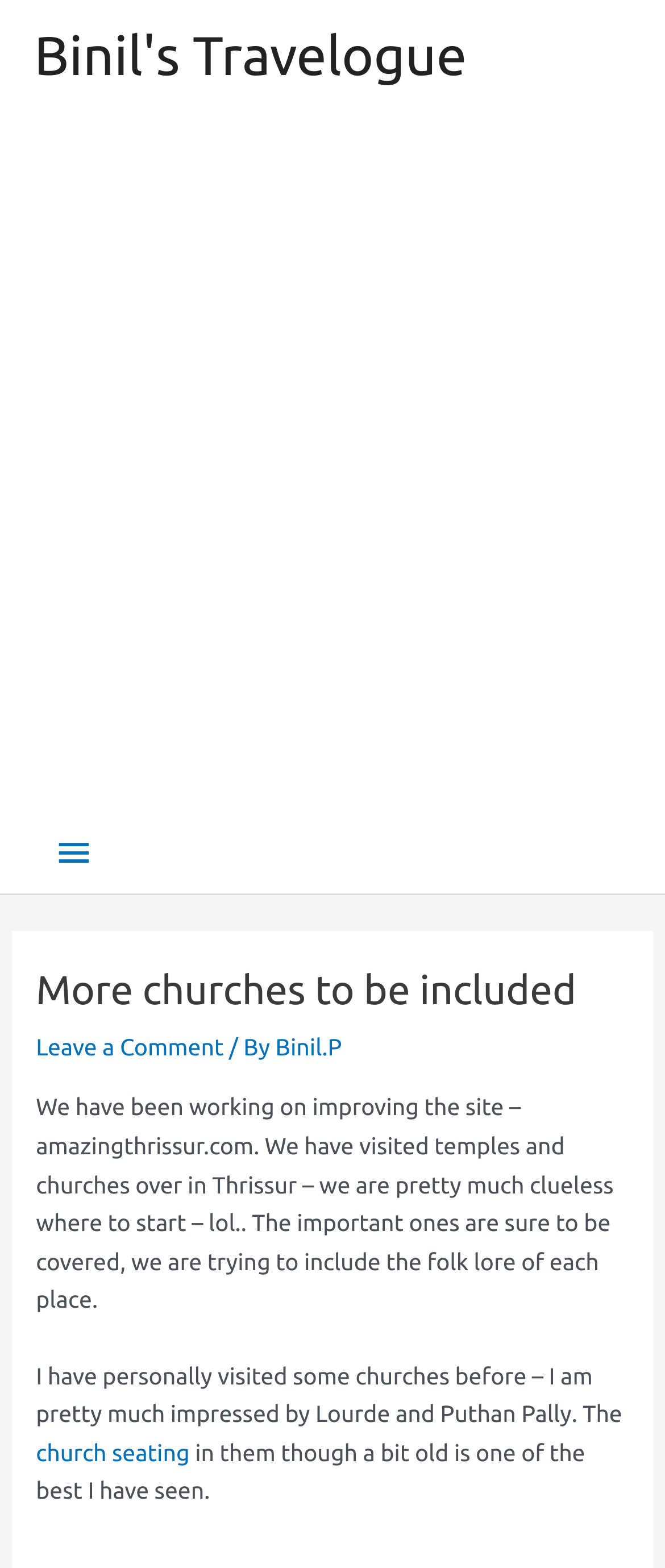How does the author feel about where to start with the website?
With the help of the image, please provide a detailed response to the question.

The author mentions that they are 'pretty much clueless where to start' with the website, indicating a sense of uncertainty or confusion about how to proceed.